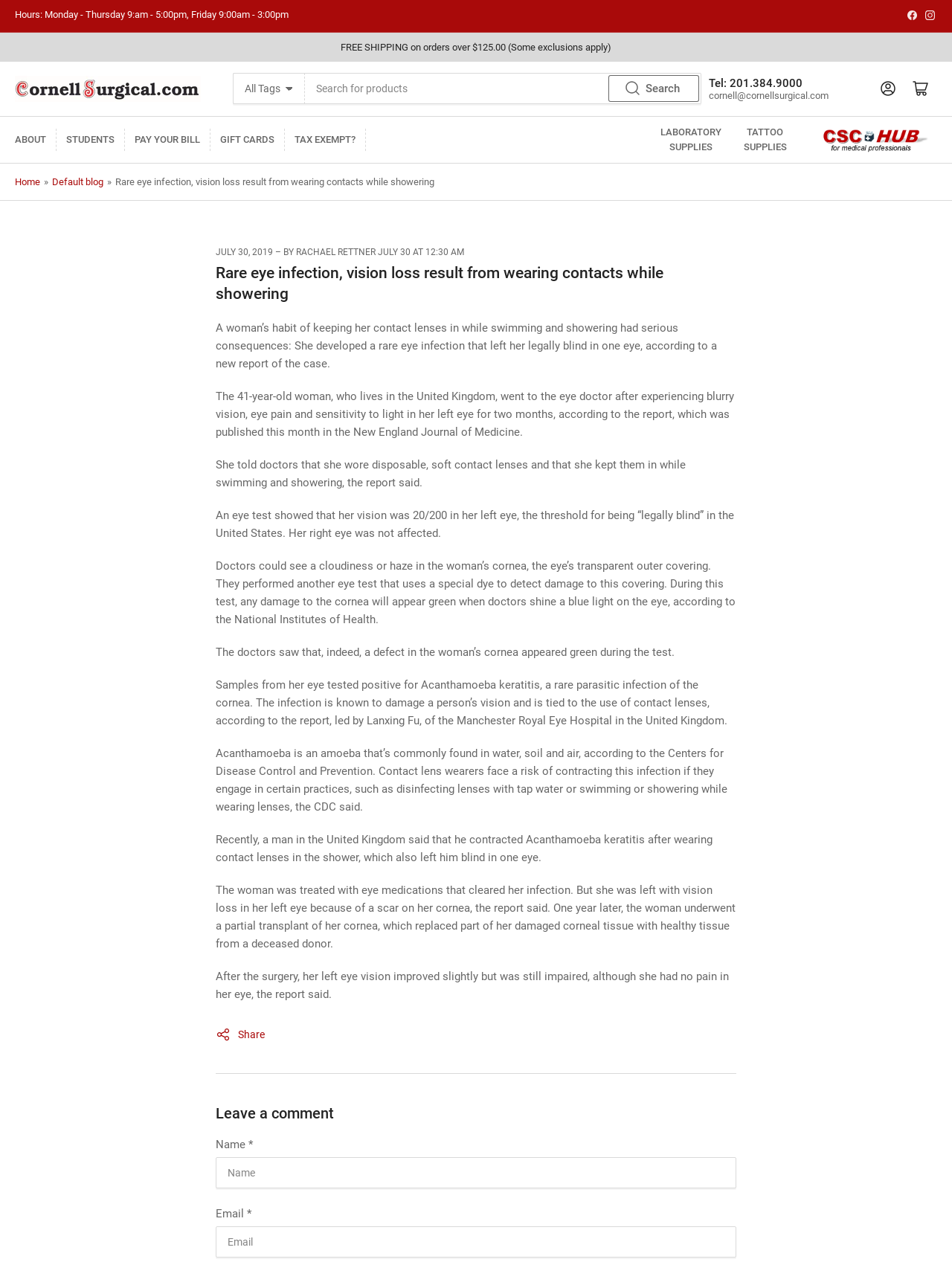Given the webpage screenshot and the description, determine the bounding box coordinates (top-left x, top-left y, bottom-right x, bottom-right y) that define the location of the UI element matching this description: Tattoo Supplies

[0.781, 0.087, 0.868, 0.124]